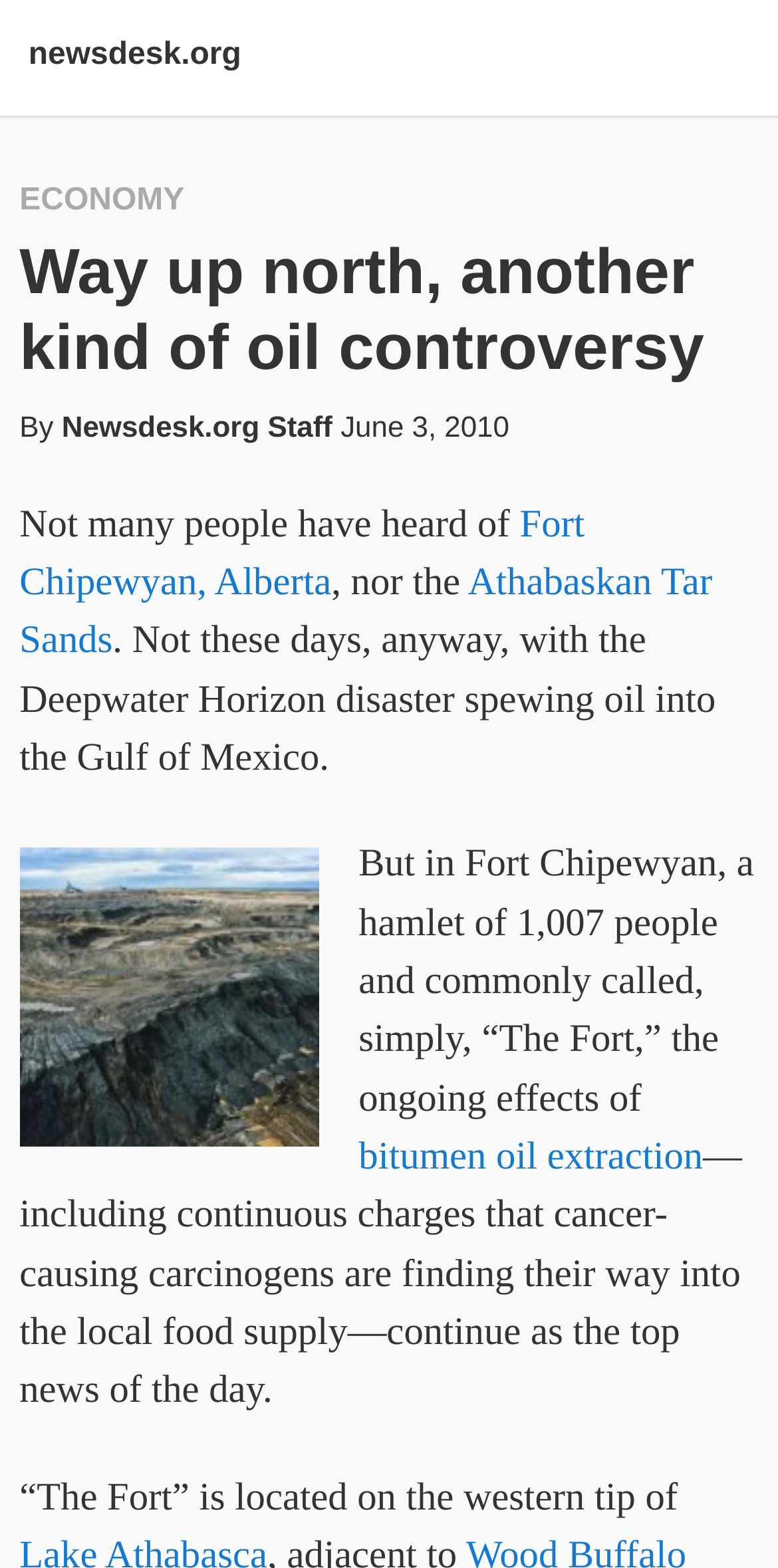Refer to the image and answer the question with as much detail as possible: What is the topic of the article?

I found the answer by reading the title of the article which is 'Way up north, another kind of oil controversy'. The title suggests that the article is about an oil controversy.